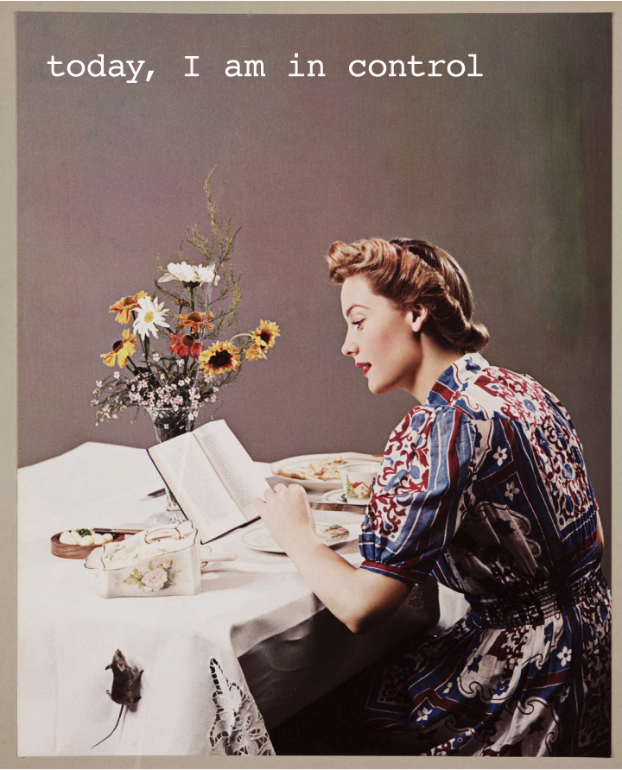What is on the plate in front of the woman?
Using the image as a reference, deliver a detailed and thorough answer to the question.

The image depicts an array of food laid out on the table in front of the woman, and upon closer inspection, it appears that one of the plates contains pastries. This suggests that the woman is enjoying a sweet treat while she reads her book.